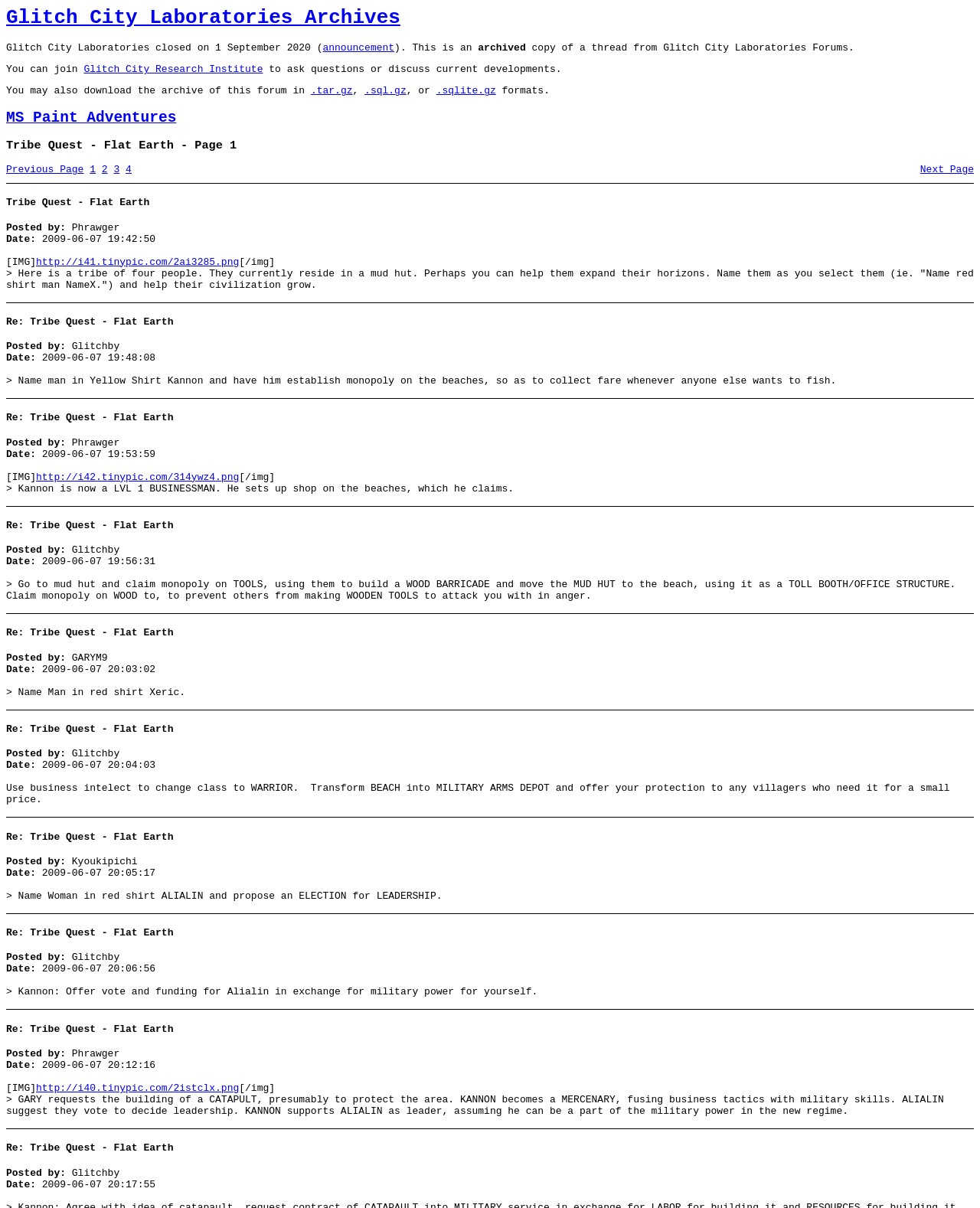Locate the bounding box coordinates of the element that should be clicked to fulfill the instruction: "Click on 'Previous Page'".

[0.006, 0.136, 0.085, 0.145]